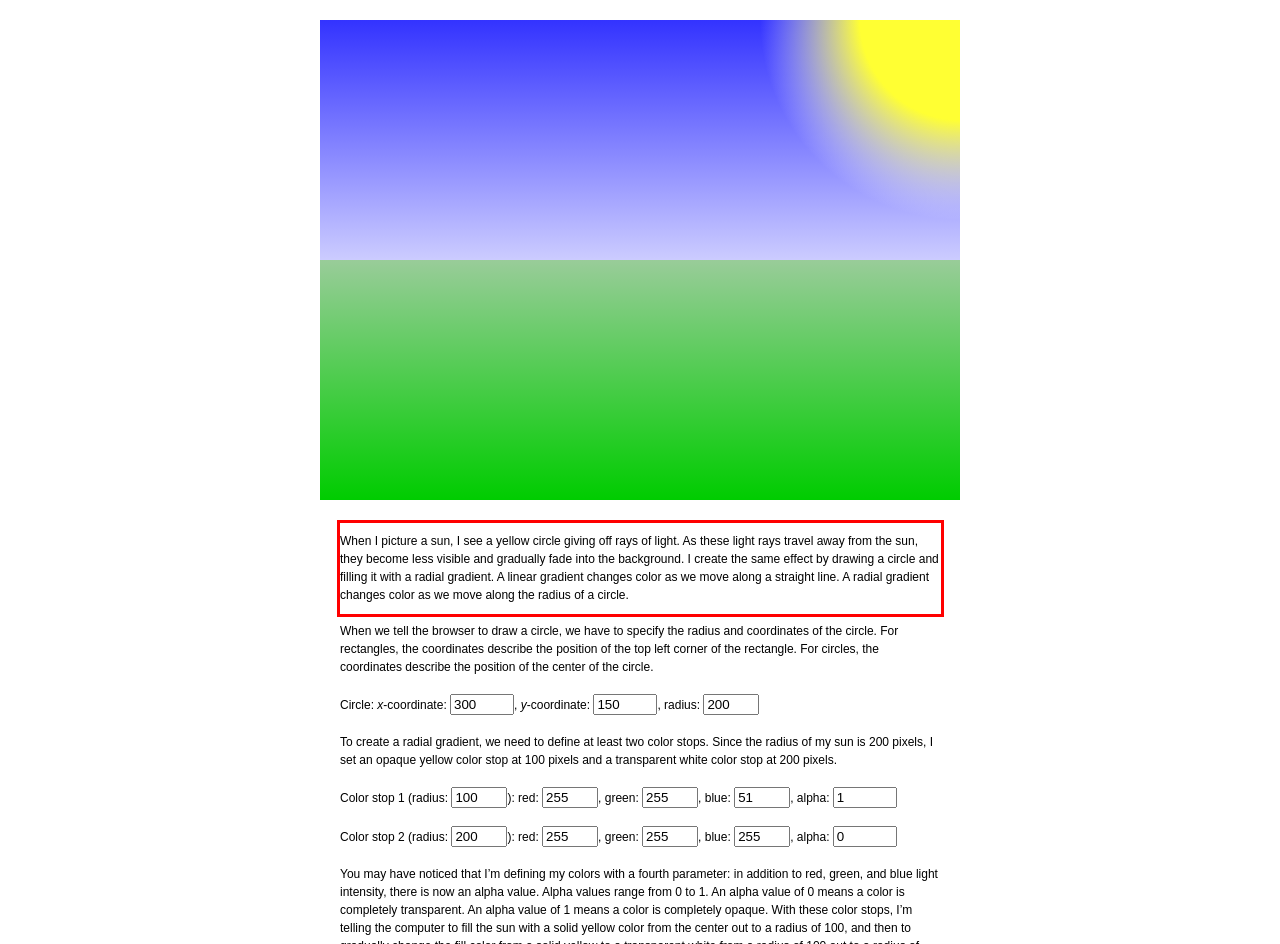You are provided with a screenshot of a webpage that includes a UI element enclosed in a red rectangle. Extract the text content inside this red rectangle.

When I picture a sun, I see a yellow circle giving off rays of light. As these light rays travel away from the sun, they become less visible and gradually fade into the background. I create the same effect by drawing a circle and filling it with a radial gradient. A linear gradient changes color as we move along a straight line. A radial gradient changes color as we move along the radius of a circle.